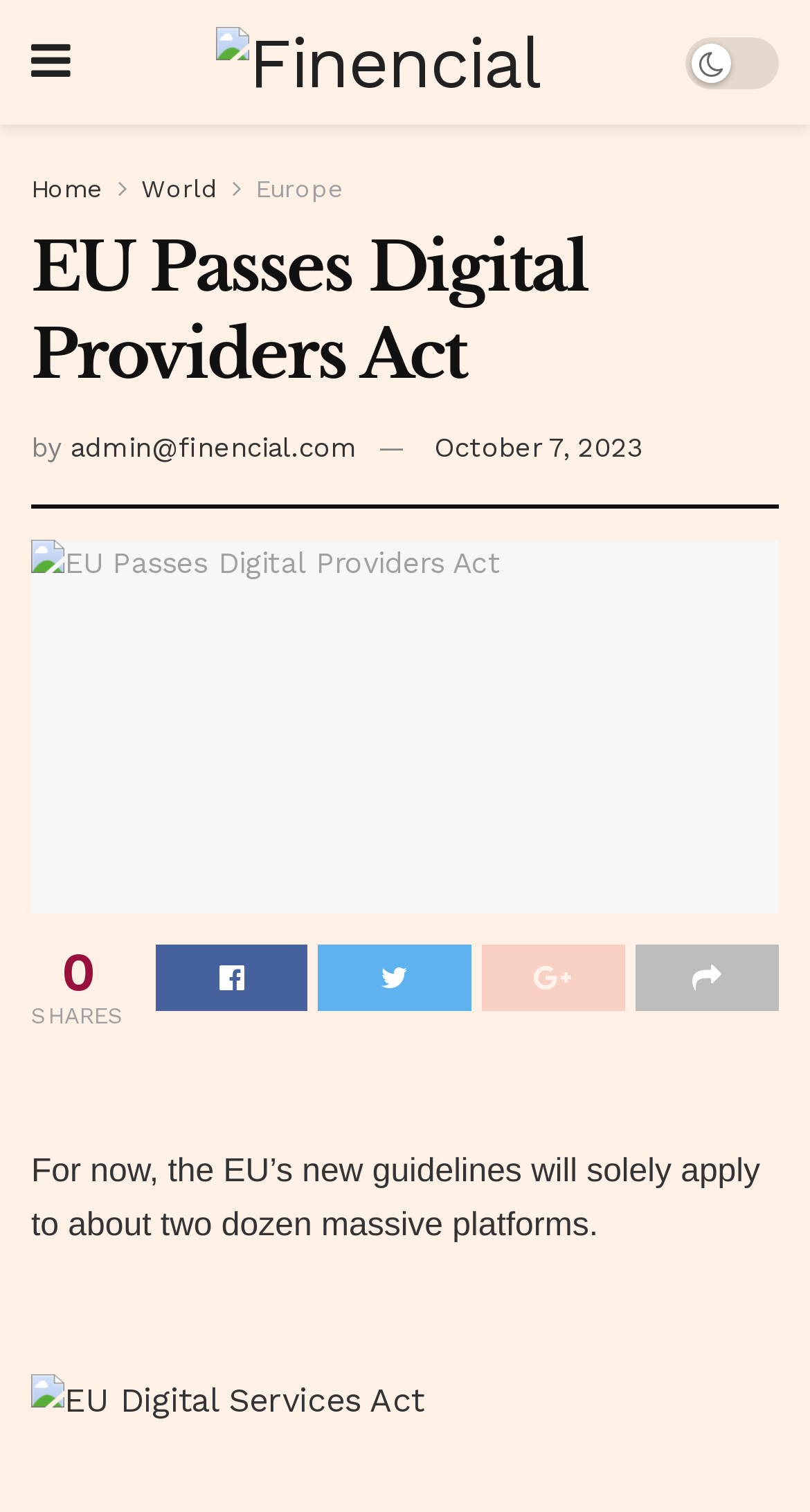Determine the bounding box coordinates for the HTML element mentioned in the following description: "Share on Twitter". The coordinates should be a list of four floats ranging from 0 to 1, represented as [left, top, right, bottom].

[0.393, 0.624, 0.581, 0.668]